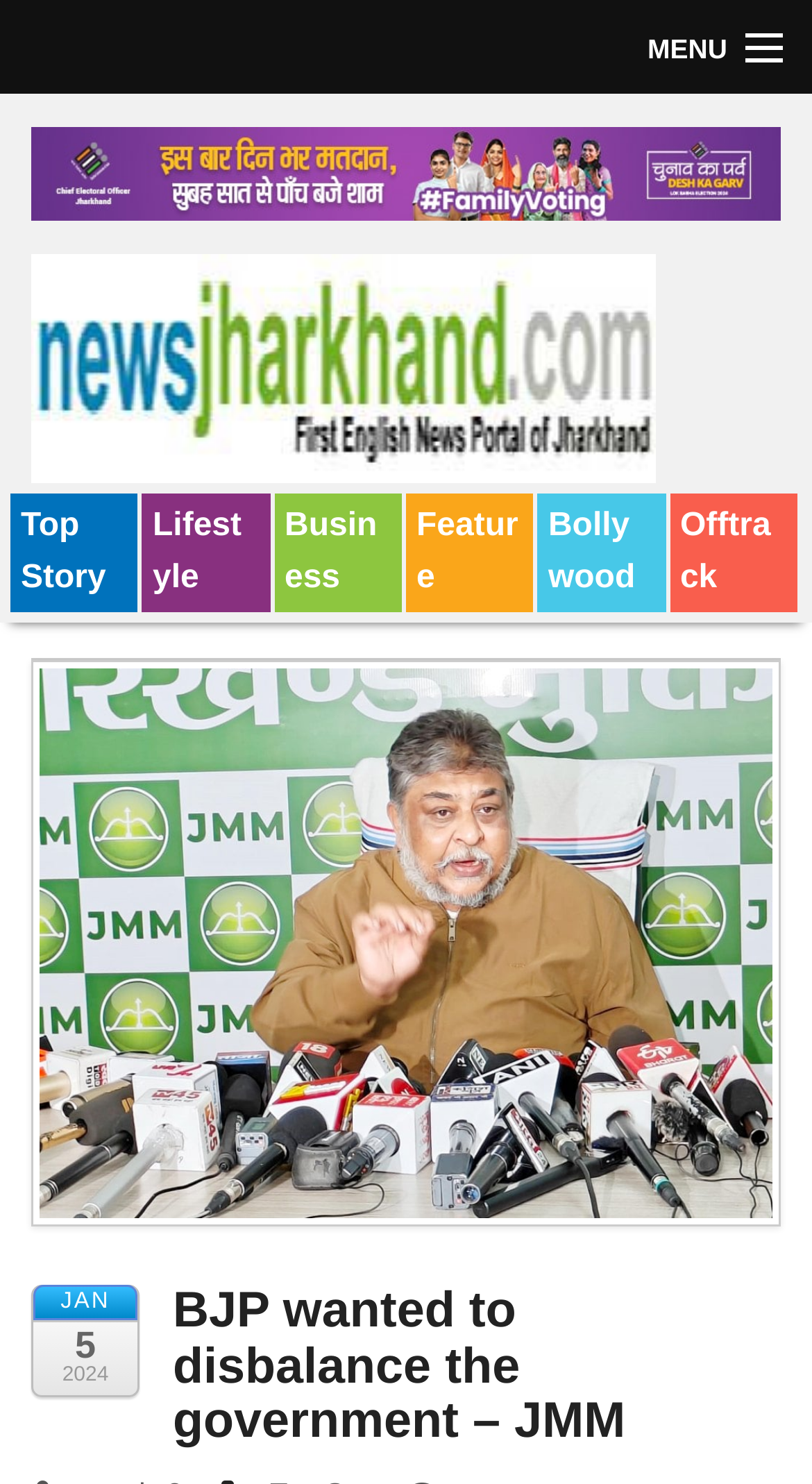Locate the bounding box coordinates of the region to be clicked to comply with the following instruction: "read Top Story". The coordinates must be four float numbers between 0 and 1, in the form [left, top, right, bottom].

[0.0, 0.132, 1.0, 0.194]